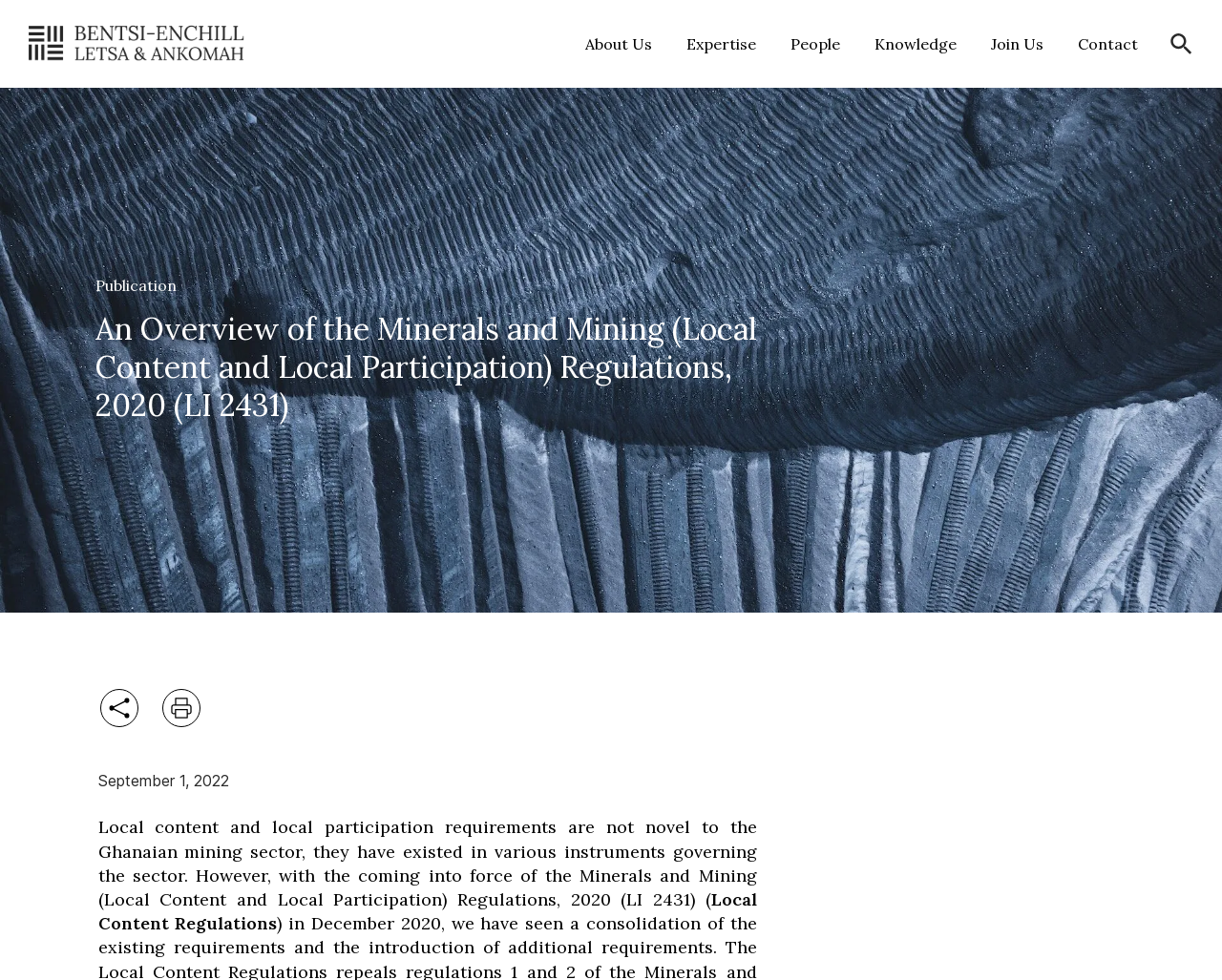Examine the image carefully and respond to the question with a detailed answer: 
How many main navigation links are there?

I counted the number of main navigation links at the top of the webpage, which are About Us, Expertise, People, Knowledge, Join Us, and Contact.